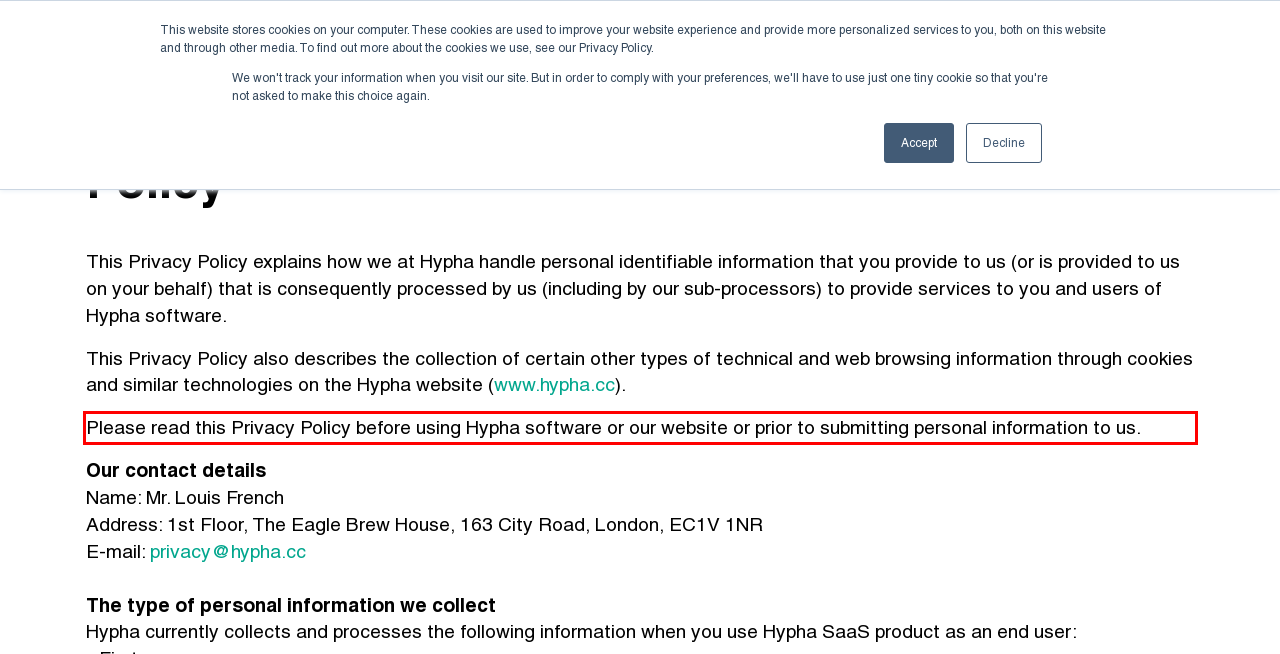Given a screenshot of a webpage, identify the red bounding box and perform OCR to recognize the text within that box.

Please read this Privacy Policy before using Hypha software or our website or prior to submitting personal information to us.